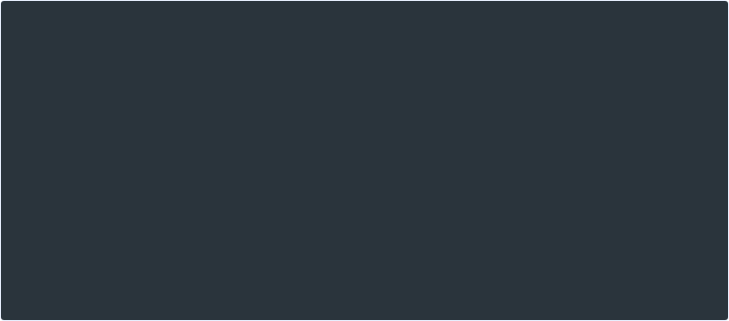What is the purpose of the visual element?
Please provide a comprehensive answer based on the information in the image.

The visual element in the image aims to enhance understanding of VPLs and their functionalities, making it a vibrant addition to the textual information presented, which implies that its purpose is to facilitate better comprehension.